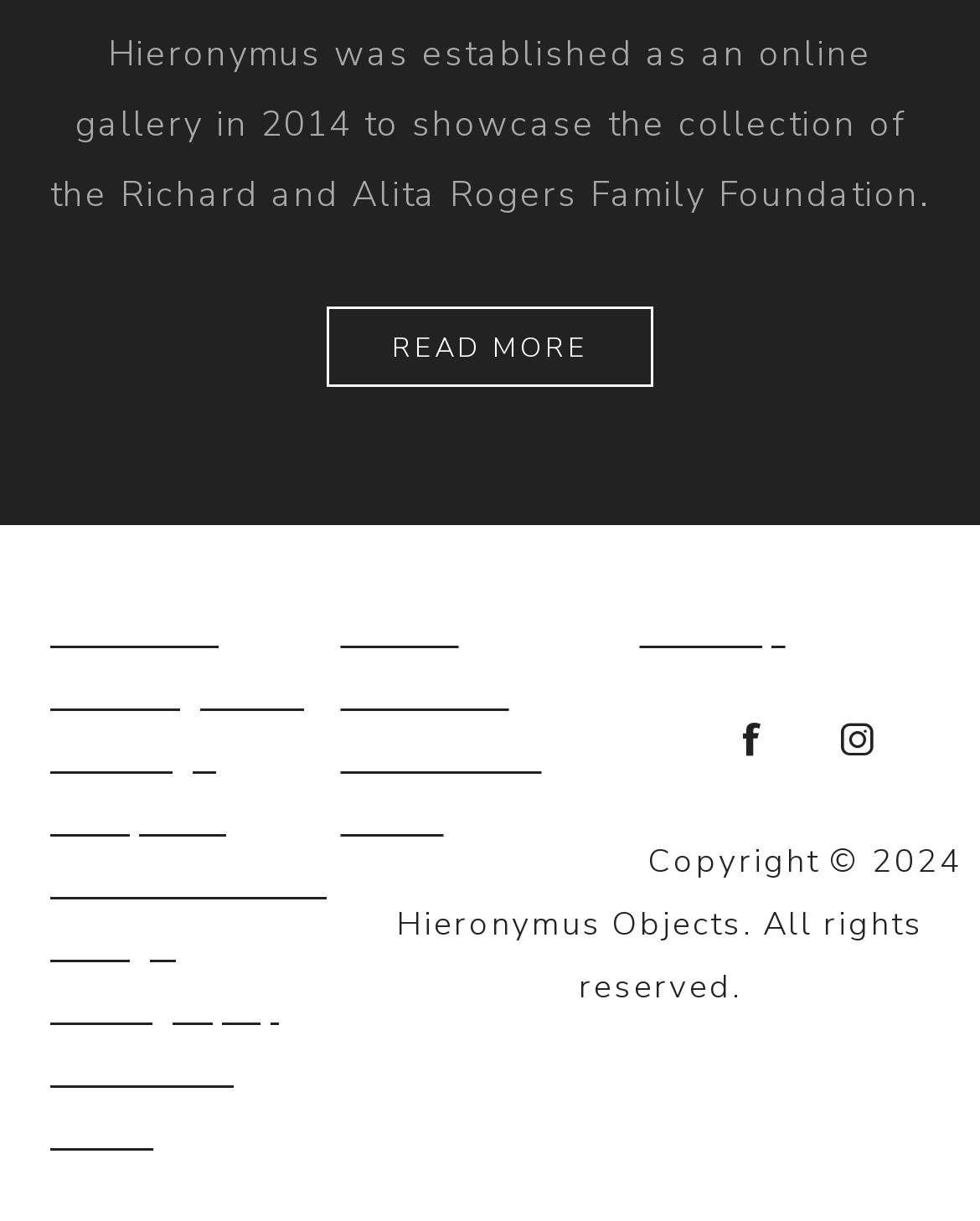How many categories of art are listed?
Answer the question based on the image using a single word or a brief phrase.

7